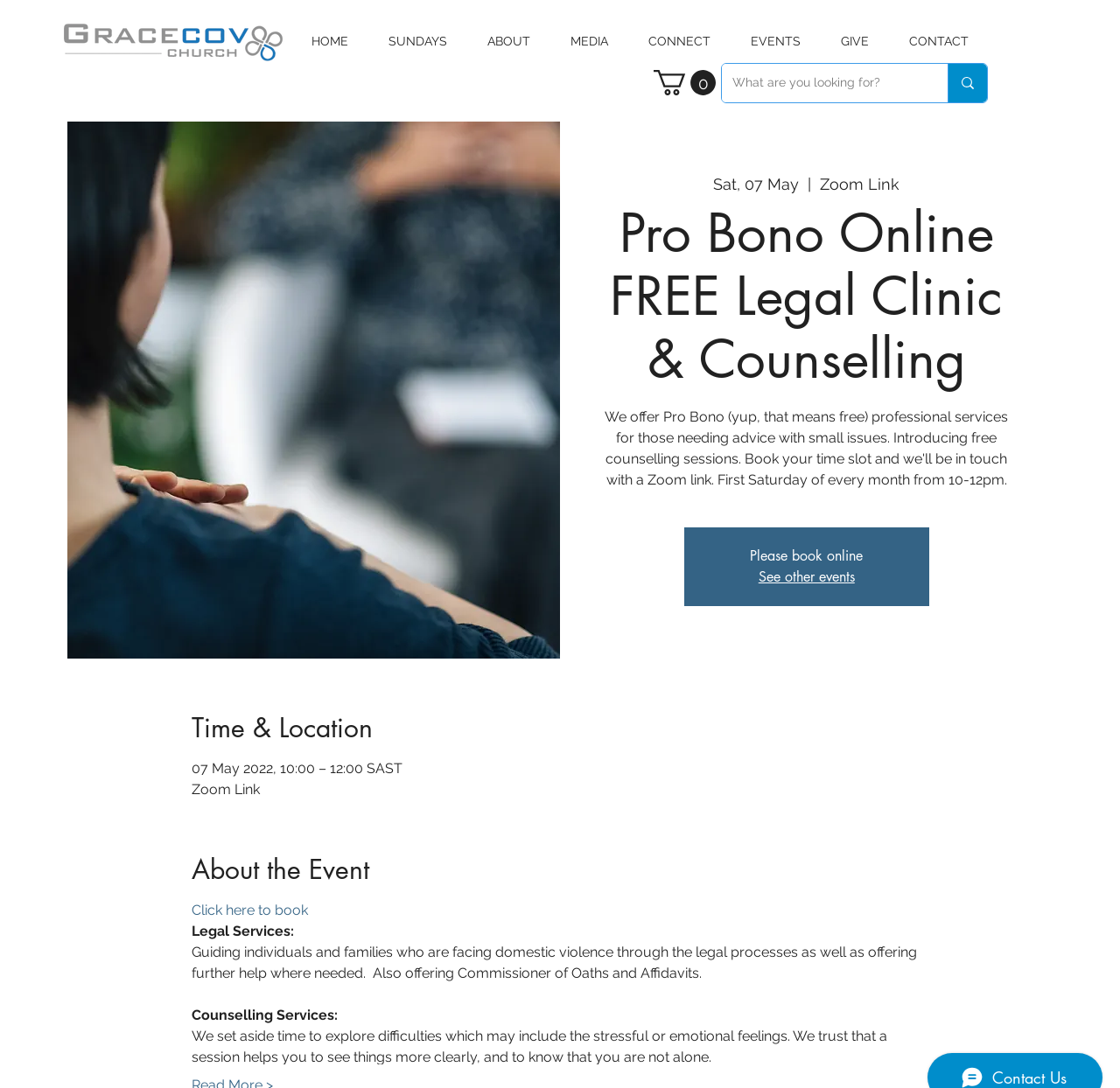Please provide the bounding box coordinates for the element that needs to be clicked to perform the instruction: "Sign in". The coordinates must consist of four float numbers between 0 and 1, formatted as [left, top, right, bottom].

None